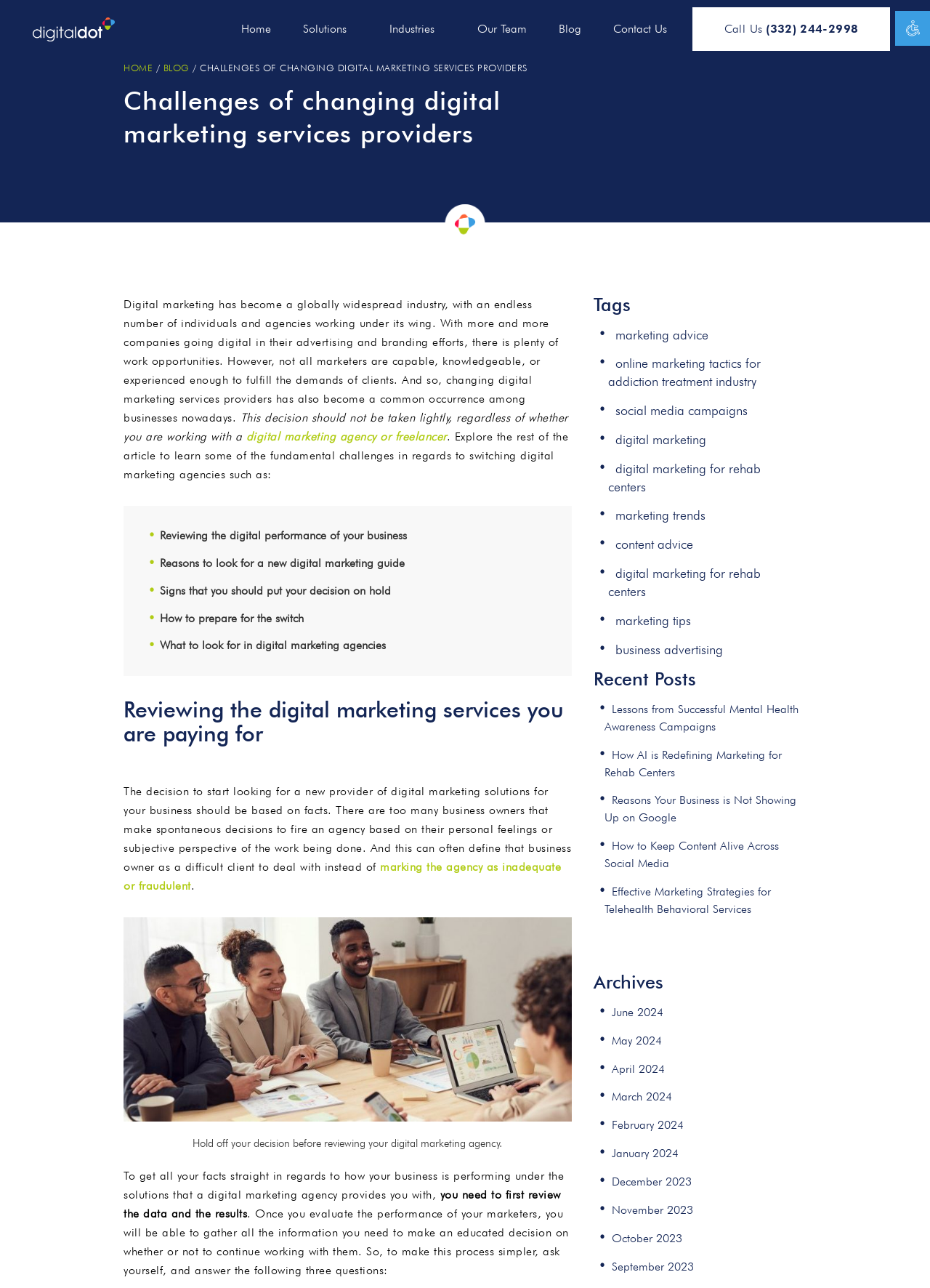What should businesses do before making a decision to change digital marketing agencies?
Answer the question with a thorough and detailed explanation.

According to the webpage, businesses should review their digital performance before making a decision to change digital marketing agencies, as stated in the section 'Reviewing the digital marketing services you are paying for'.